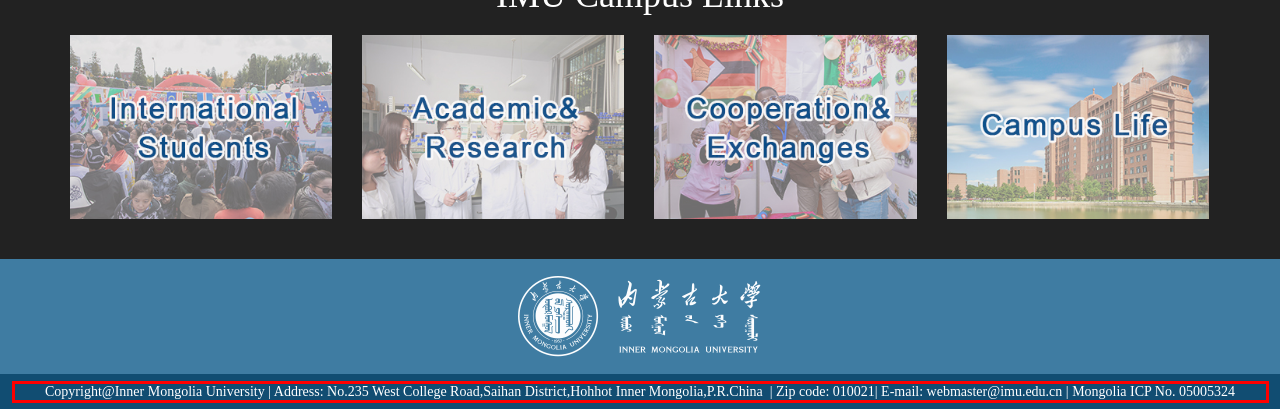You are given a screenshot with a red rectangle. Identify and extract the text within this red bounding box using OCR.

Copyright@Inner Mongolia University | Address: No.235 West College Road,Saihan District,Hohhot Inner Mongolia,P.R.China | Zip code: 010021| E-mail: webmaster@imu.edu.cn | Mongolia ICP No. 05005324